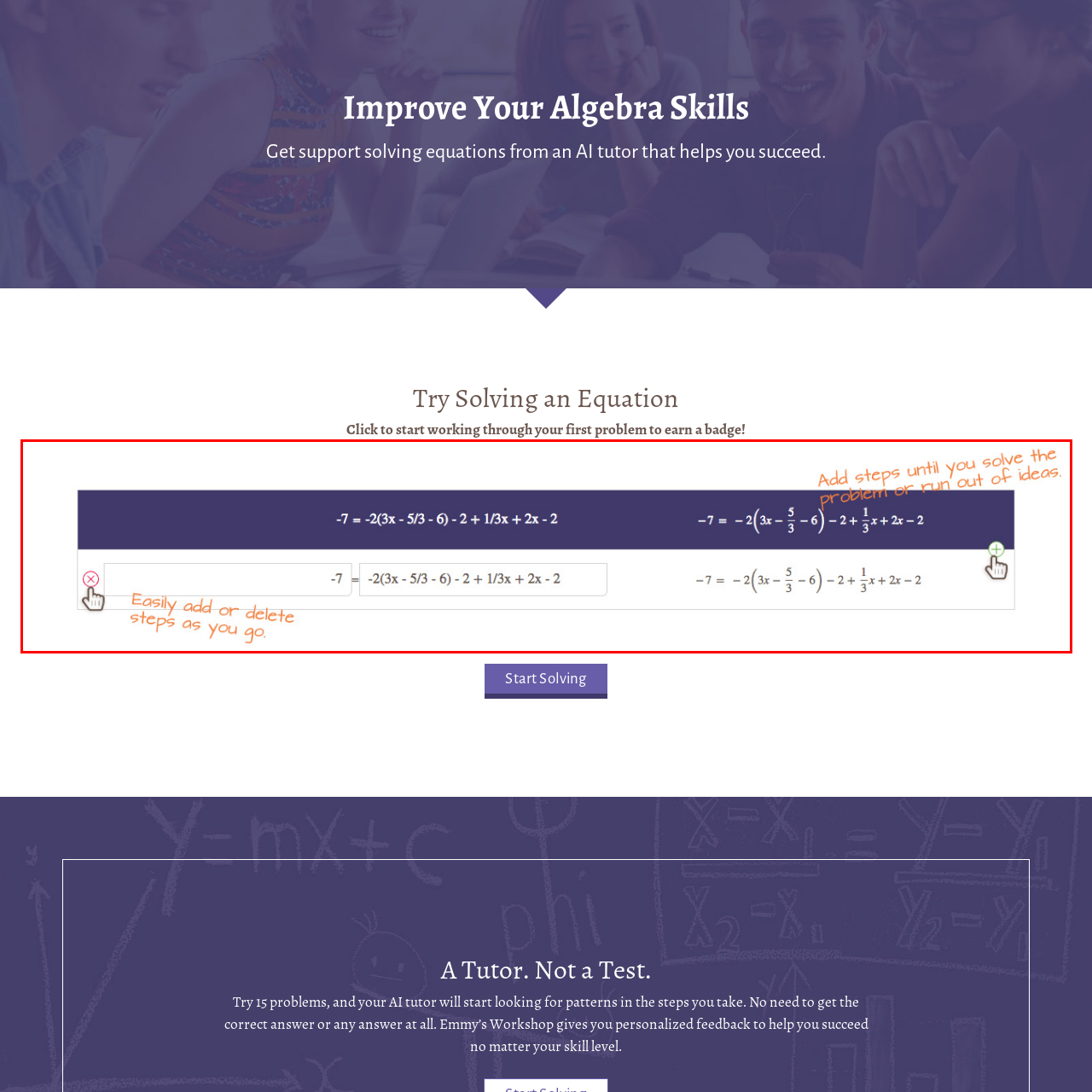Inspect the image bordered in red and answer the following question in detail, drawing on the visual content observed in the image:
What is encouraged by the prompt in the top right corner?

The prompt in the top right corner urges users to 'Add steps until you solve the problem or run out of ideas.' This encourages users to break down the problem into manageable steps and work through it systematically, promoting a supportive and flexible learning environment.